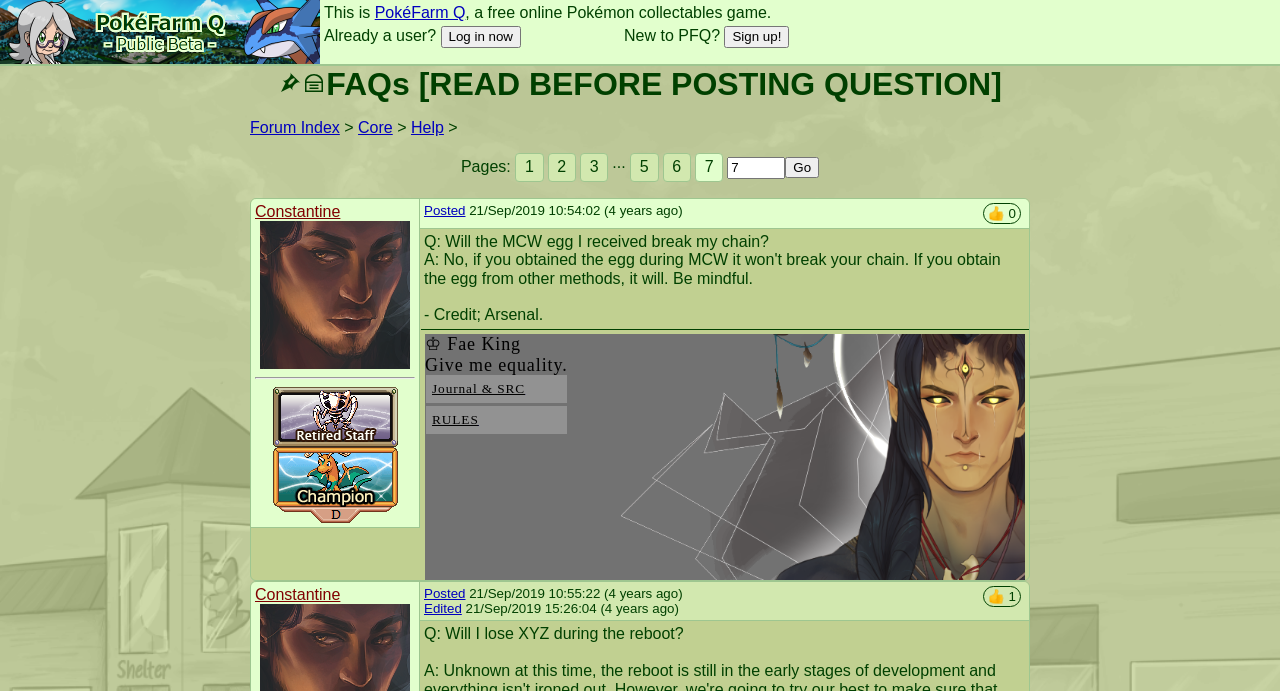Please look at the image and answer the question with a detailed explanation: What is the name of the online game?

The name of the online game can be found in the static text 'This is PokéFarm Q, a free online Pokémon collectables game.' which is located at the top of the webpage.